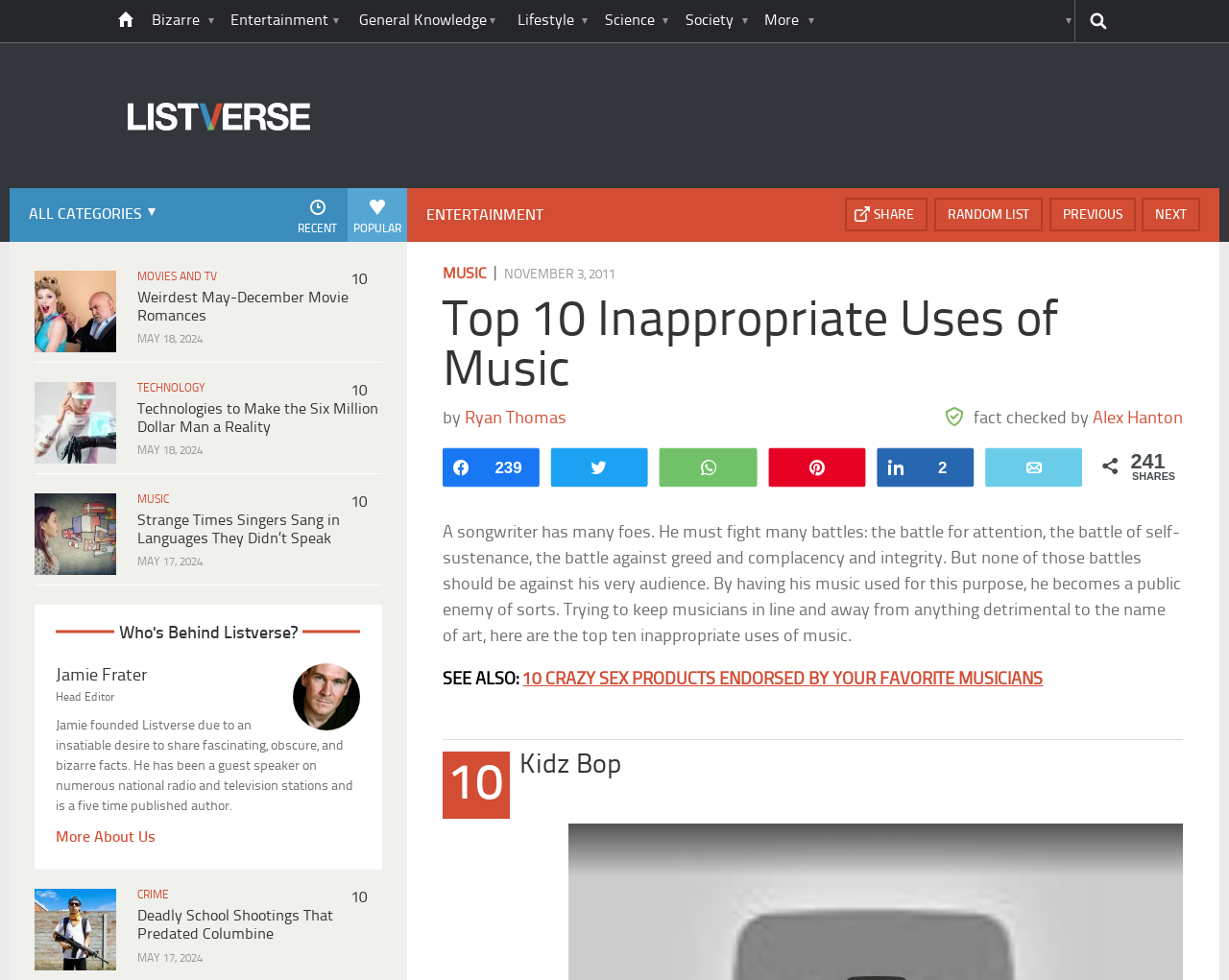Please identify the bounding box coordinates of where to click in order to follow the instruction: "View the next list".

[0.819, 0.201, 0.866, 0.236]